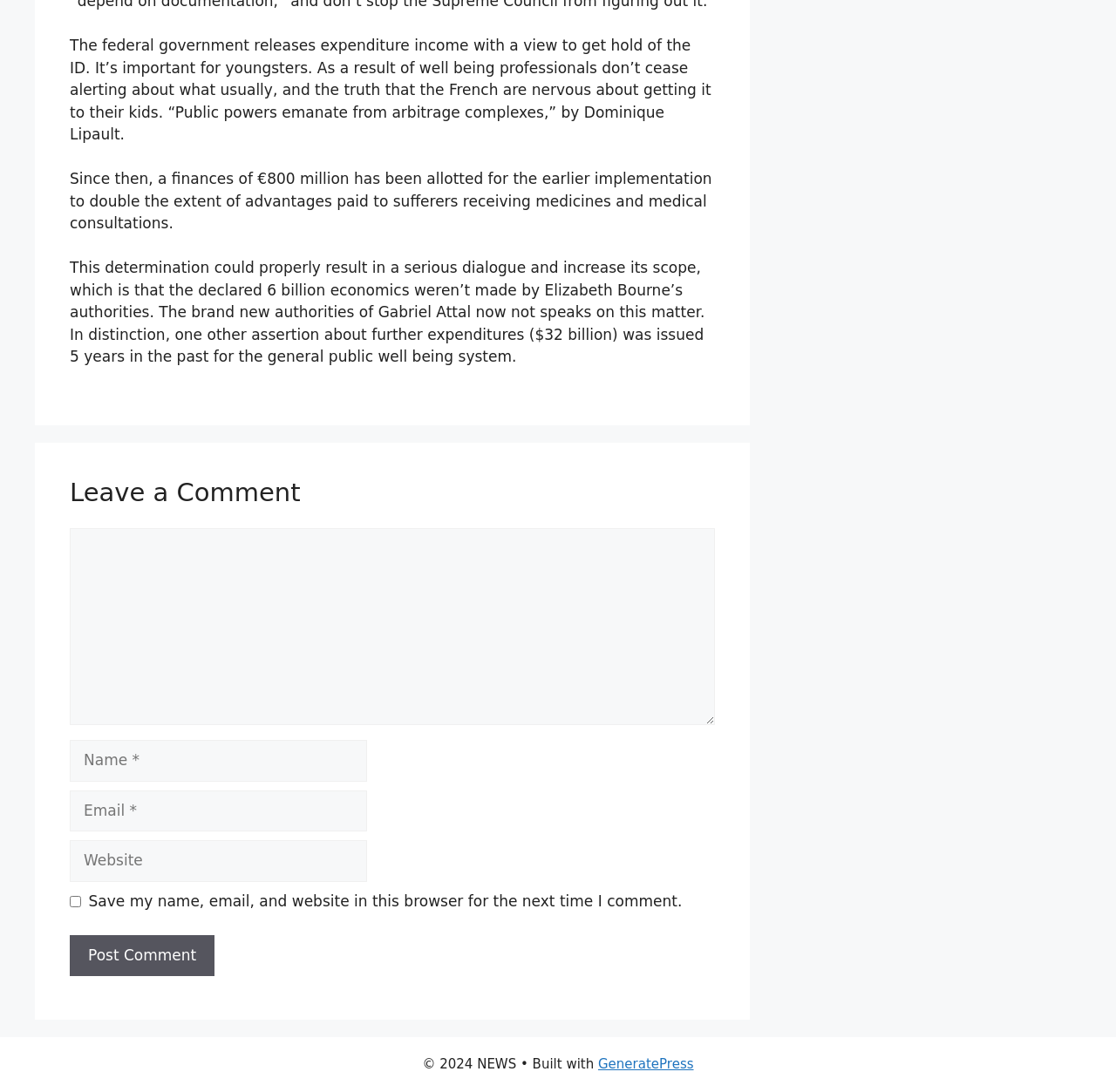What is the topic of the article?
Please give a detailed answer to the question using the information shown in the image.

The topic of the article can be inferred from the static text elements at the top of the webpage, which discuss the federal government's release of expenditure income and its impact on public health.